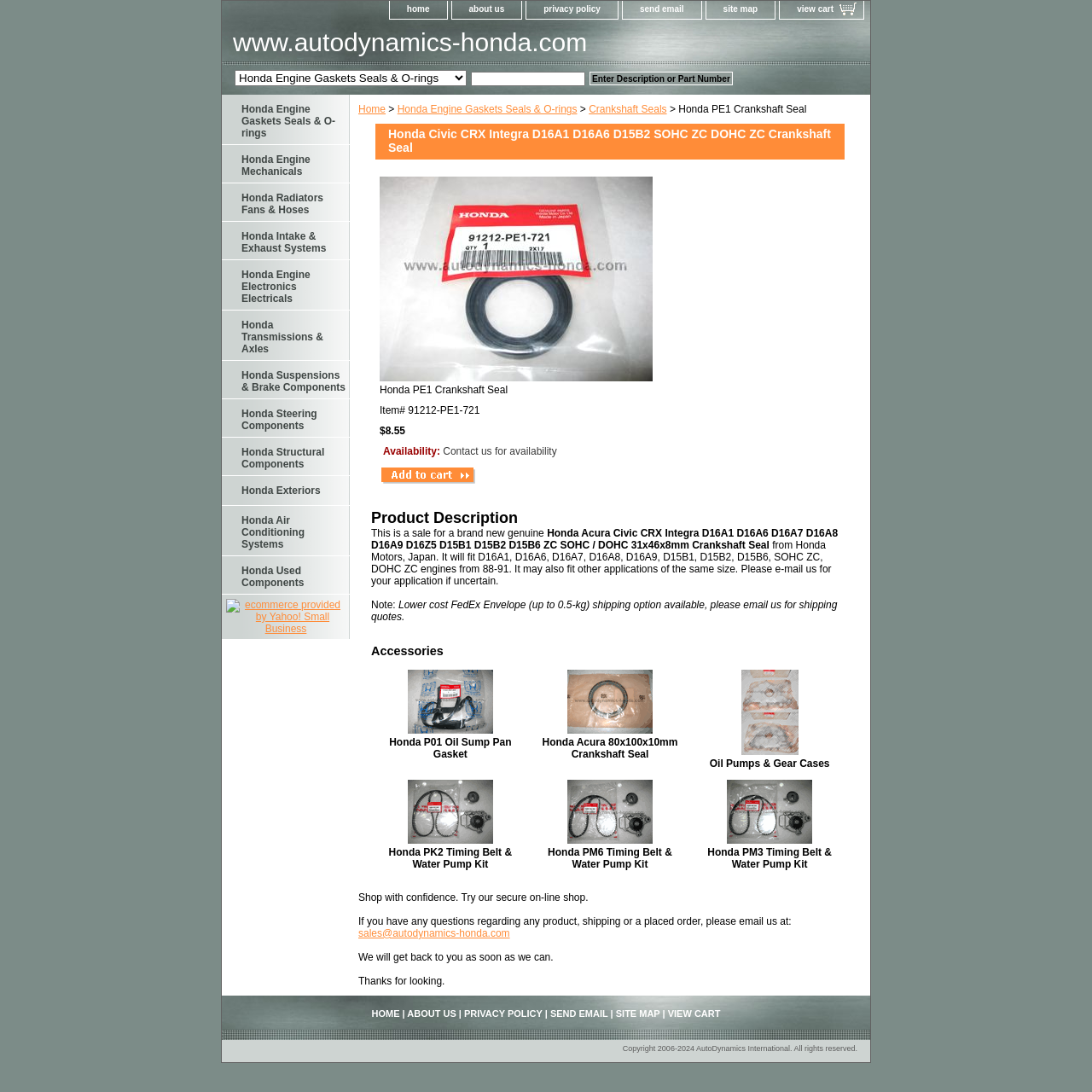Please provide a comprehensive answer to the question based on the screenshot: What is the availability of the product?

The availability of the product can be found in the StaticText element with the text 'Availability:' and the subsequent text 'Contact us for availability'.